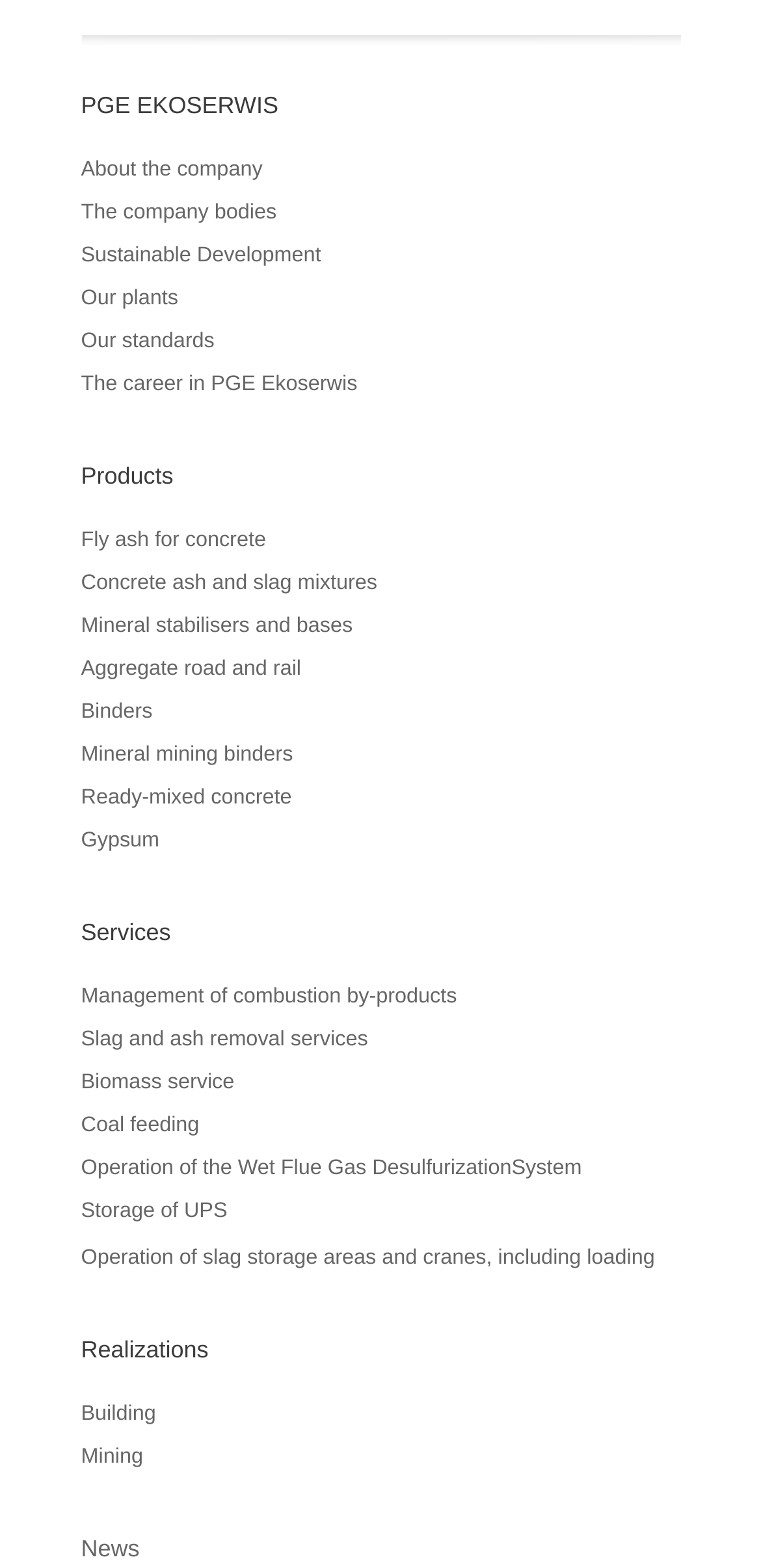How many sections are there on the webpage?
Answer the question with a single word or phrase by looking at the picture.

5